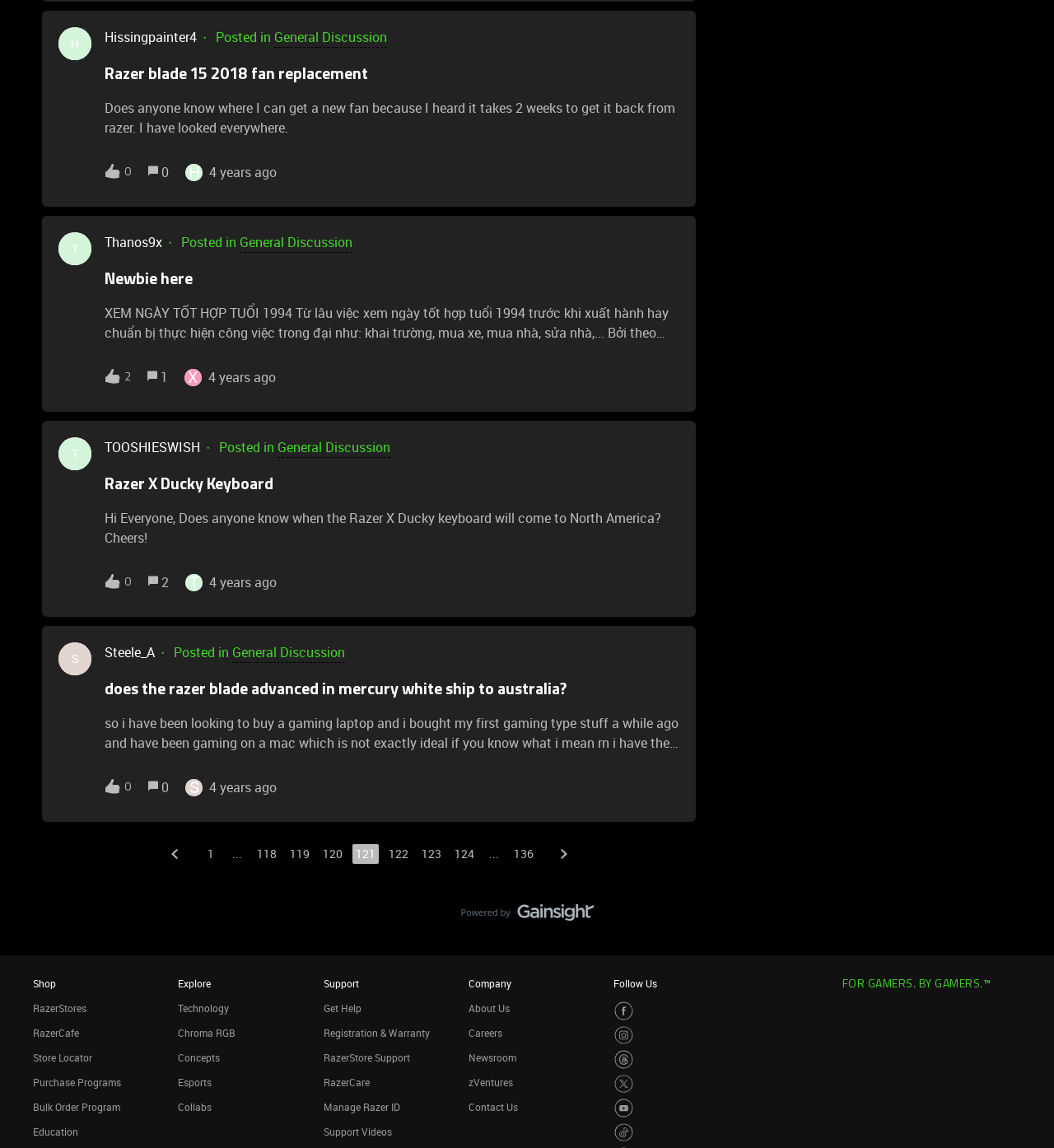Show the bounding box coordinates for the HTML element as described: "aria-label="Visit Razer’s Youtube Page" title="Youtube"".

[0.582, 0.957, 0.601, 0.974]